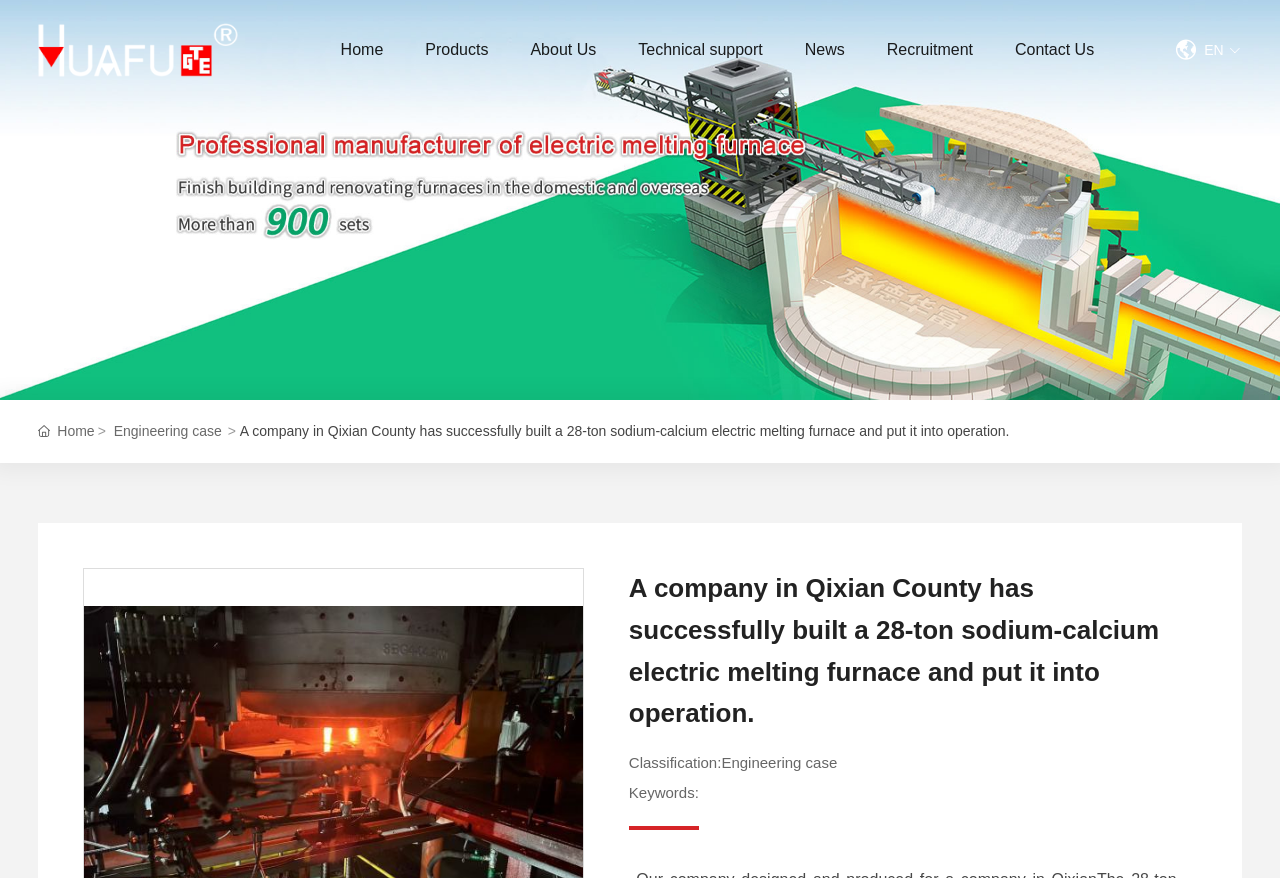Using the description: "Home", determine the UI element's bounding box coordinates. Ensure the coordinates are in the format of four float numbers between 0 and 1, i.e., [left, top, right, bottom].

[0.03, 0.482, 0.074, 0.5]